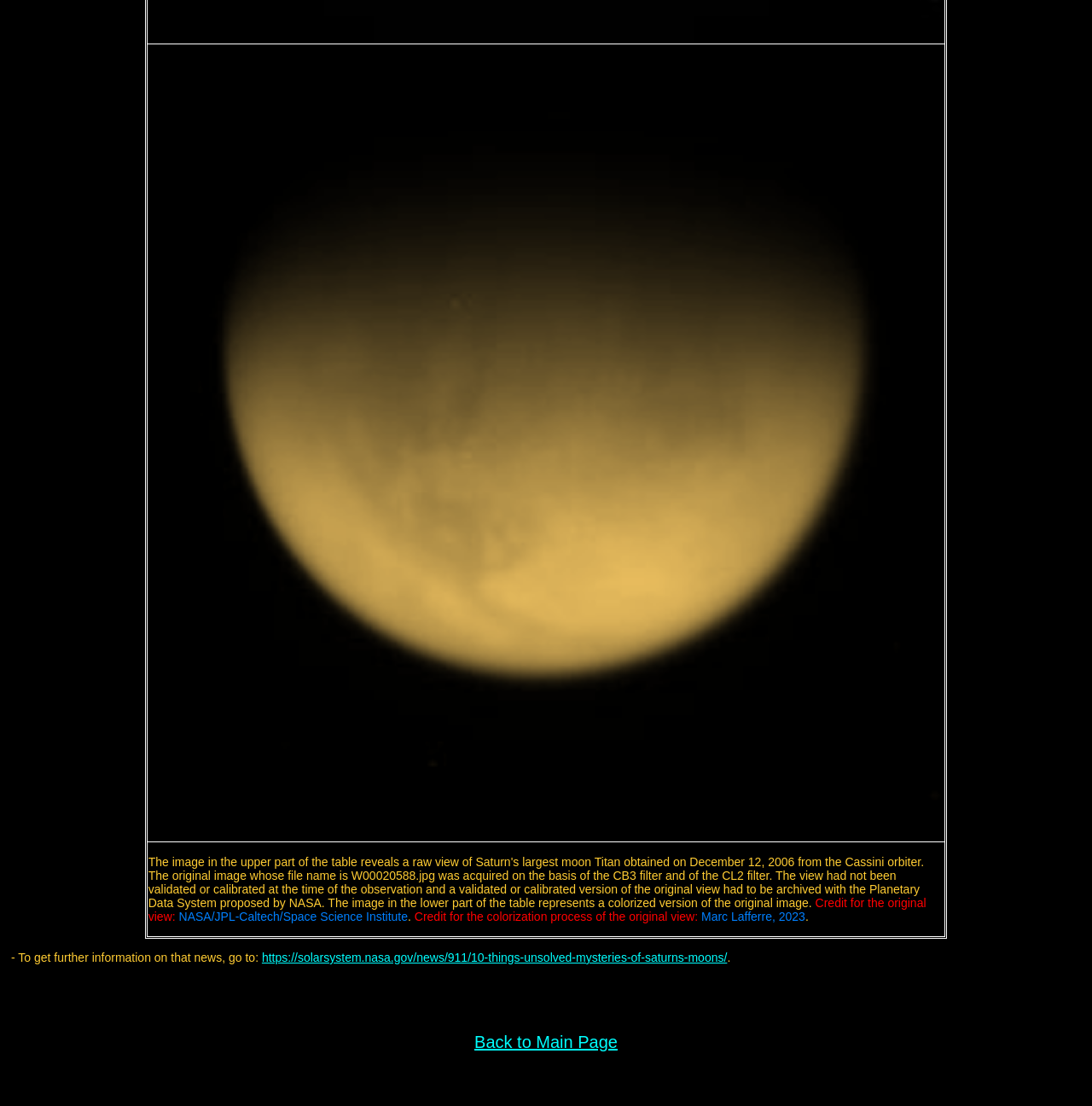Based on the description "Back to Main Page", find the bounding box of the specified UI element.

[0.434, 0.934, 0.566, 0.951]